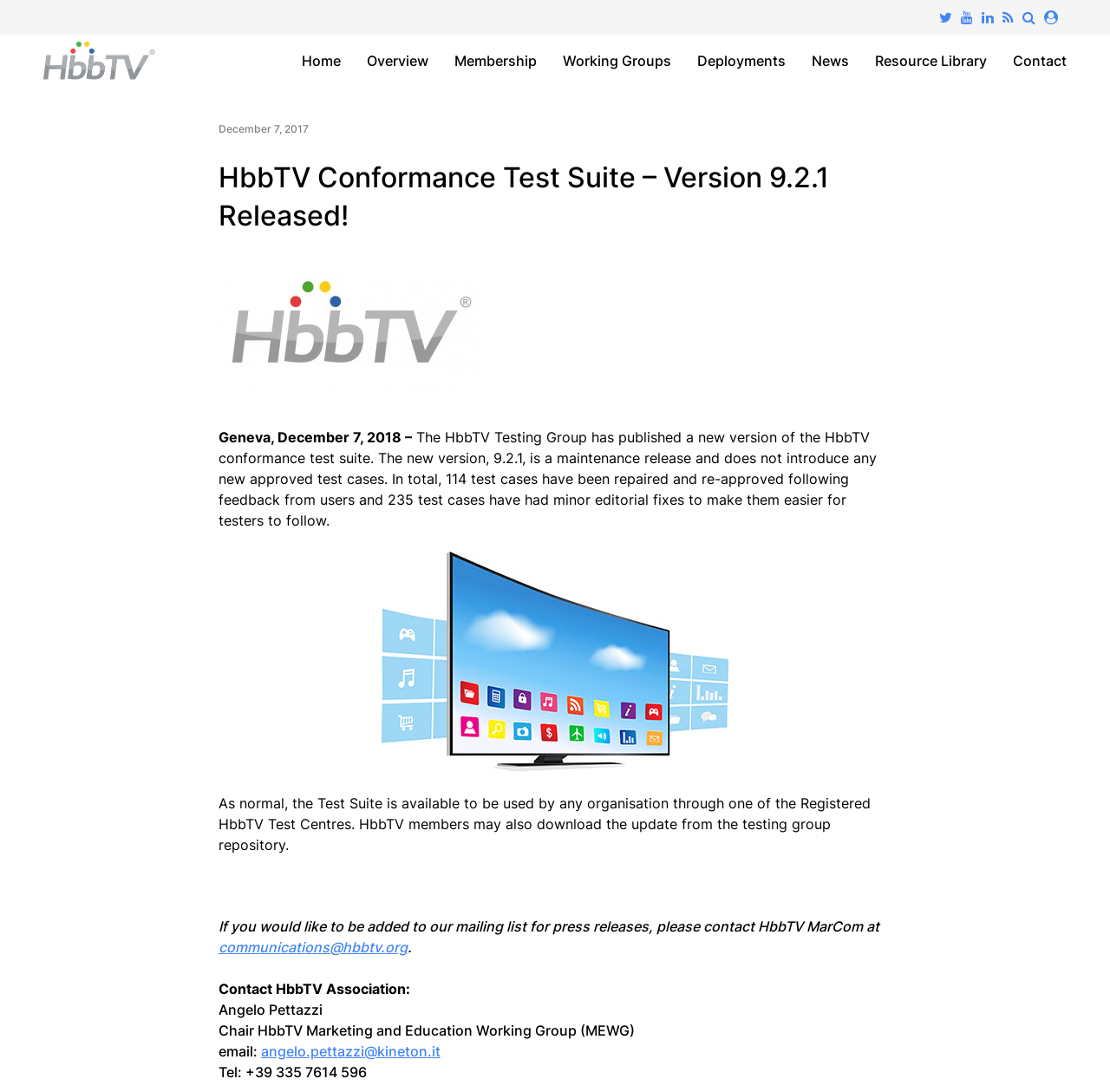Please answer the following question using a single word or phrase: 
What is the version of the HbbTV Conformance Test Suite?

9.2.1